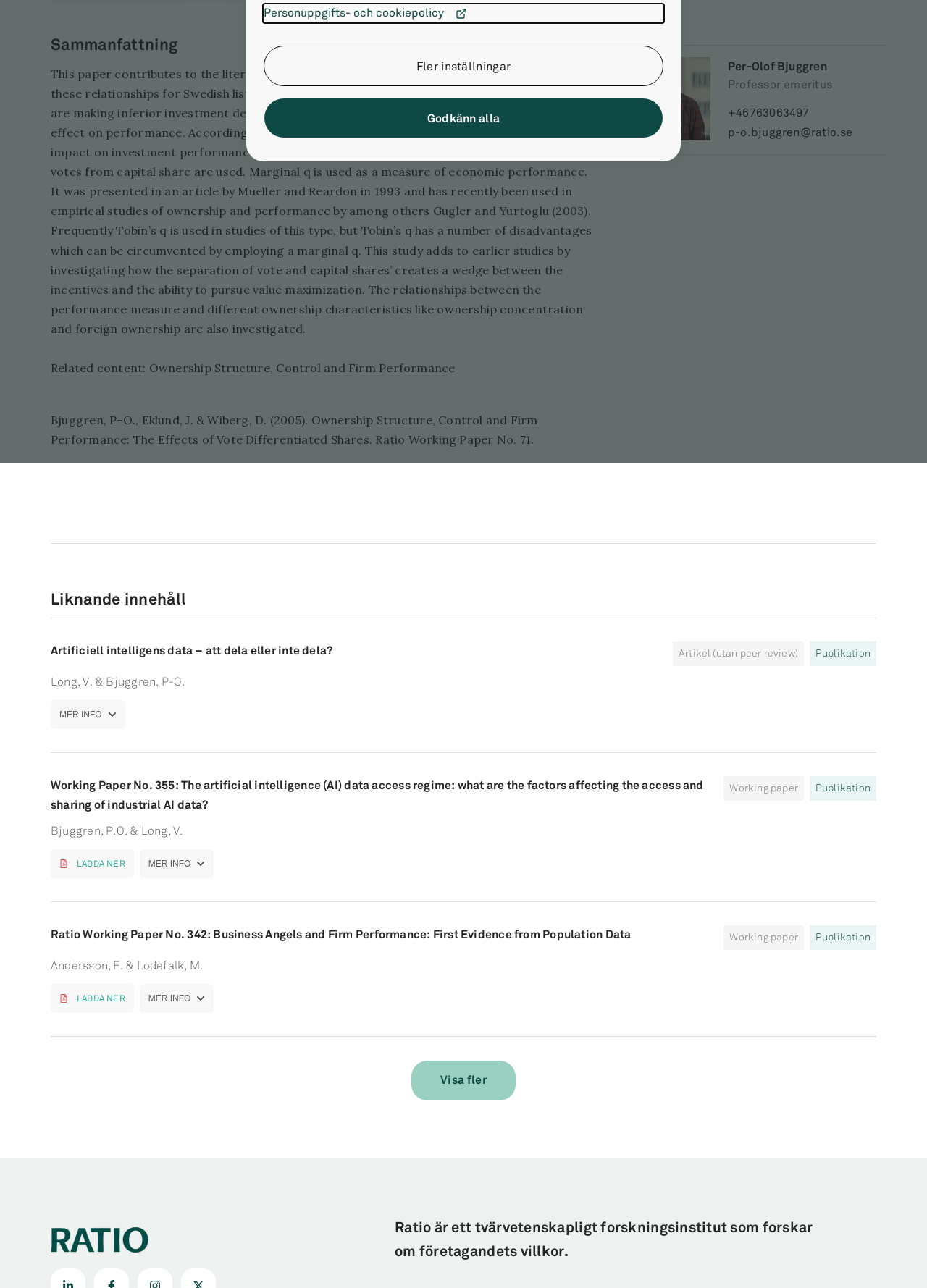Predict the bounding box coordinates for the UI element described as: "About". The coordinates should be four float numbers between 0 and 1, presented as [left, top, right, bottom].

None